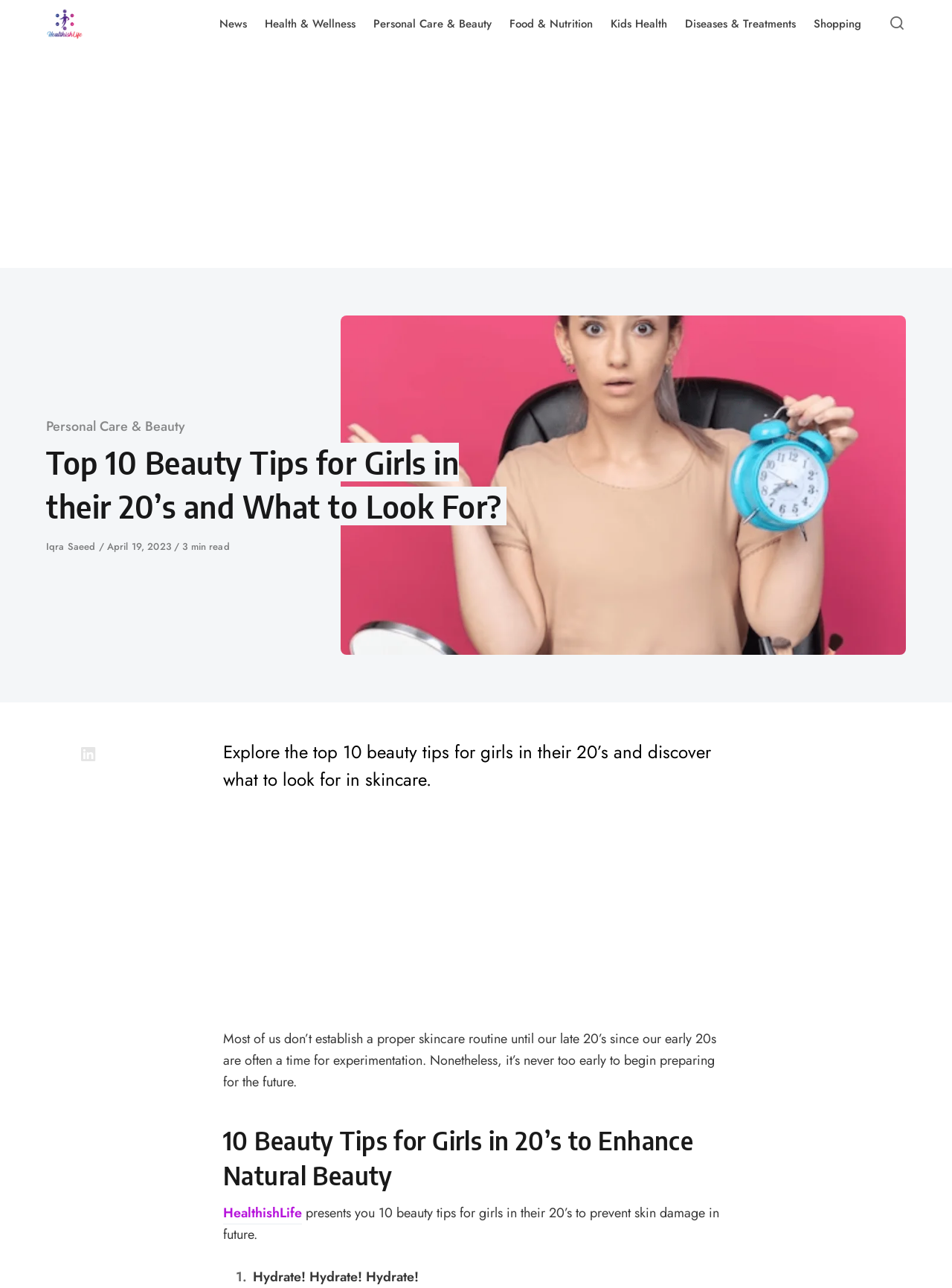Identify the bounding box coordinates of the part that should be clicked to carry out this instruction: "Read the article by Iqra Saeed".

[0.048, 0.419, 0.104, 0.43]